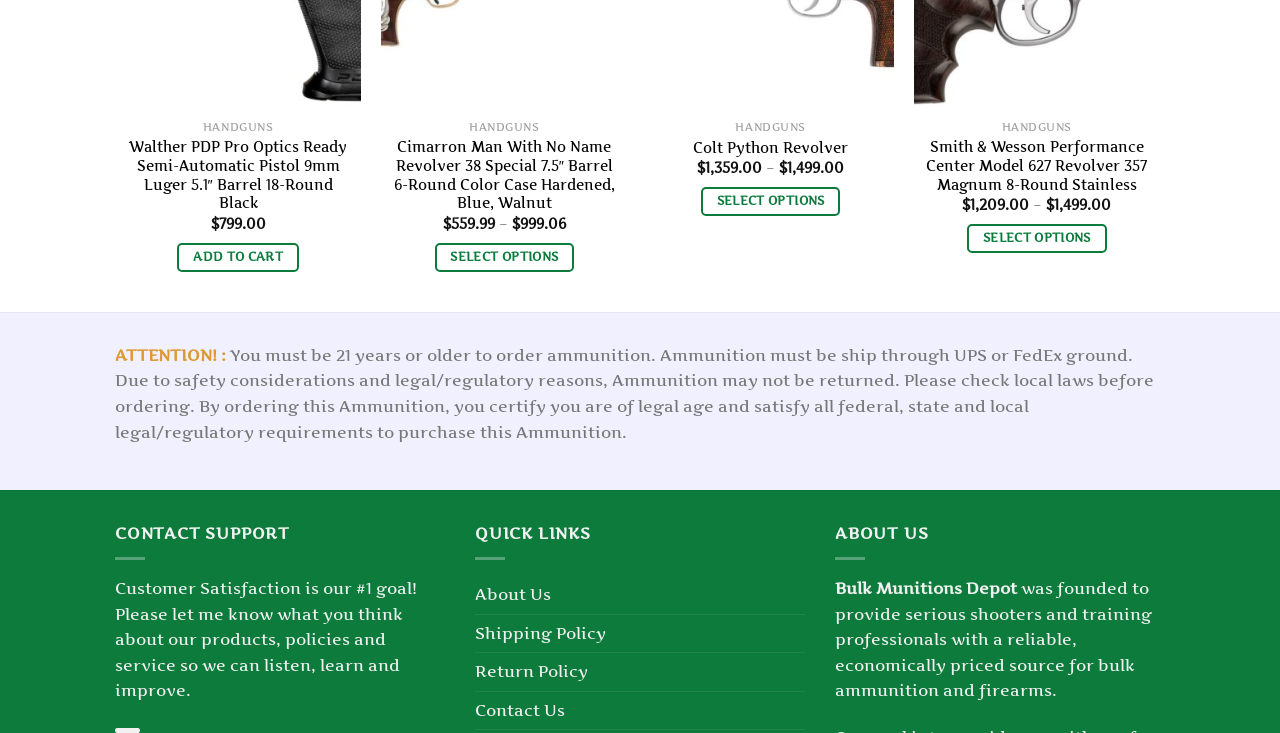What is the name of the company?
Using the image as a reference, give an elaborate response to the question.

I found the name of the company by looking at the StaticText element with the text 'Bulk Munitions Depot' which is located in the 'ABOUT US' section of the webpage.